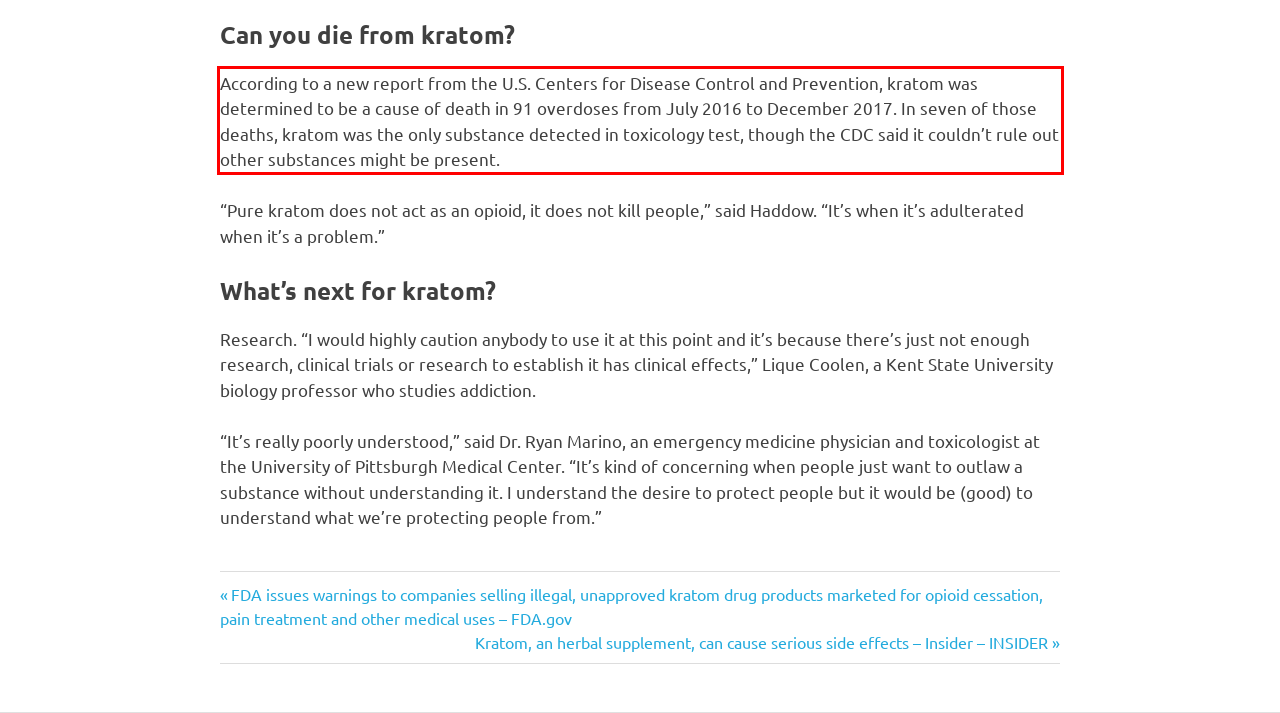Please extract the text content from the UI element enclosed by the red rectangle in the screenshot.

According to a new report from the U.S. Centers for Disease Control and Prevention, kratom was determined to be a cause of death in 91 overdoses from July 2016 to December 2017. In seven of those deaths, kratom was the only substance detected in toxicology test, though the CDC said it couldn’t rule out other substances might be present.